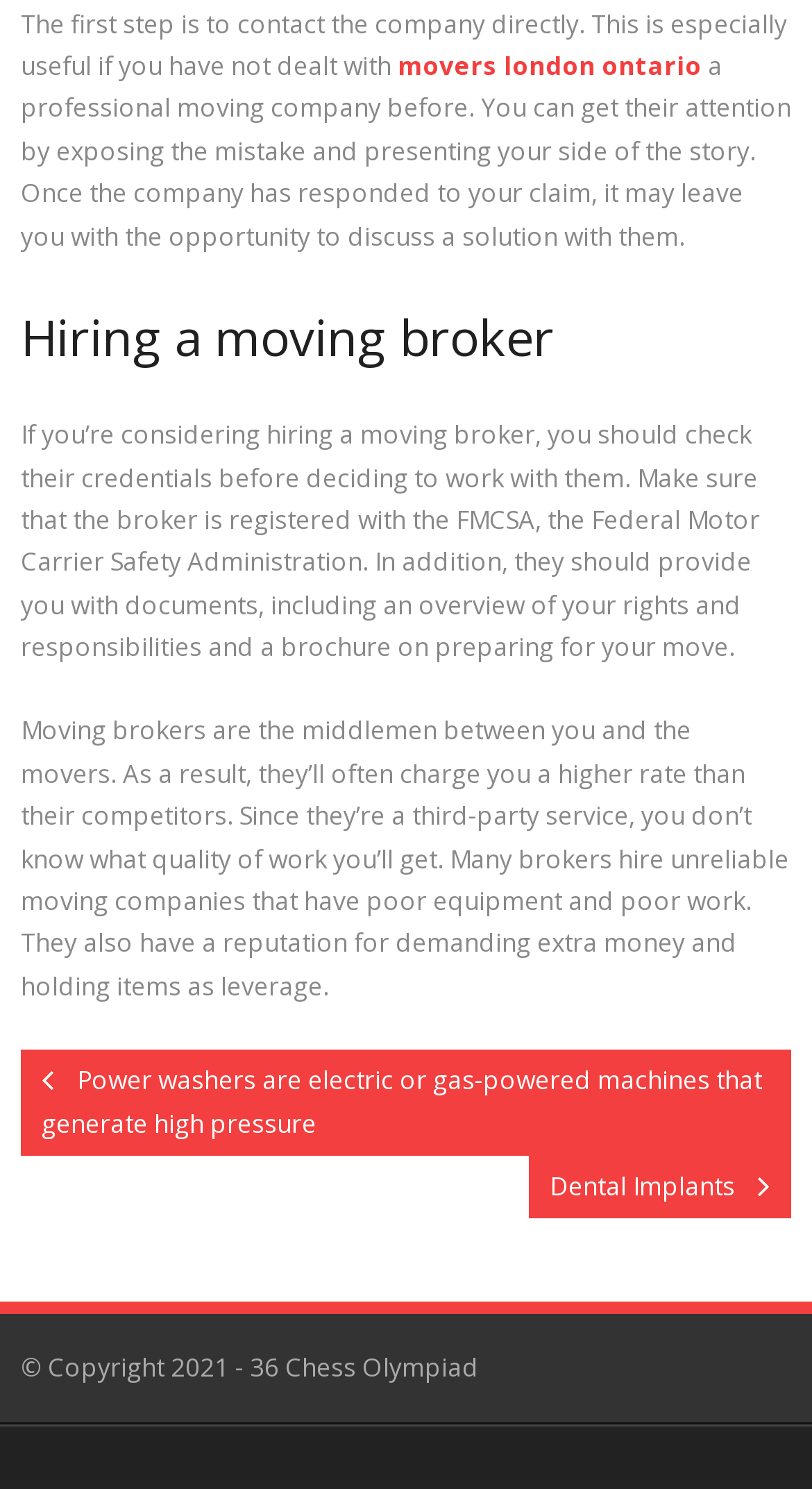Please provide a comprehensive answer to the question below using the information from the image: What should you check before hiring a moving broker?

According to the static text element, 'If you’re considering hiring a moving broker, you should check their credentials before deciding to work with them.' This implies that checking credentials is an important step before hiring a moving broker.